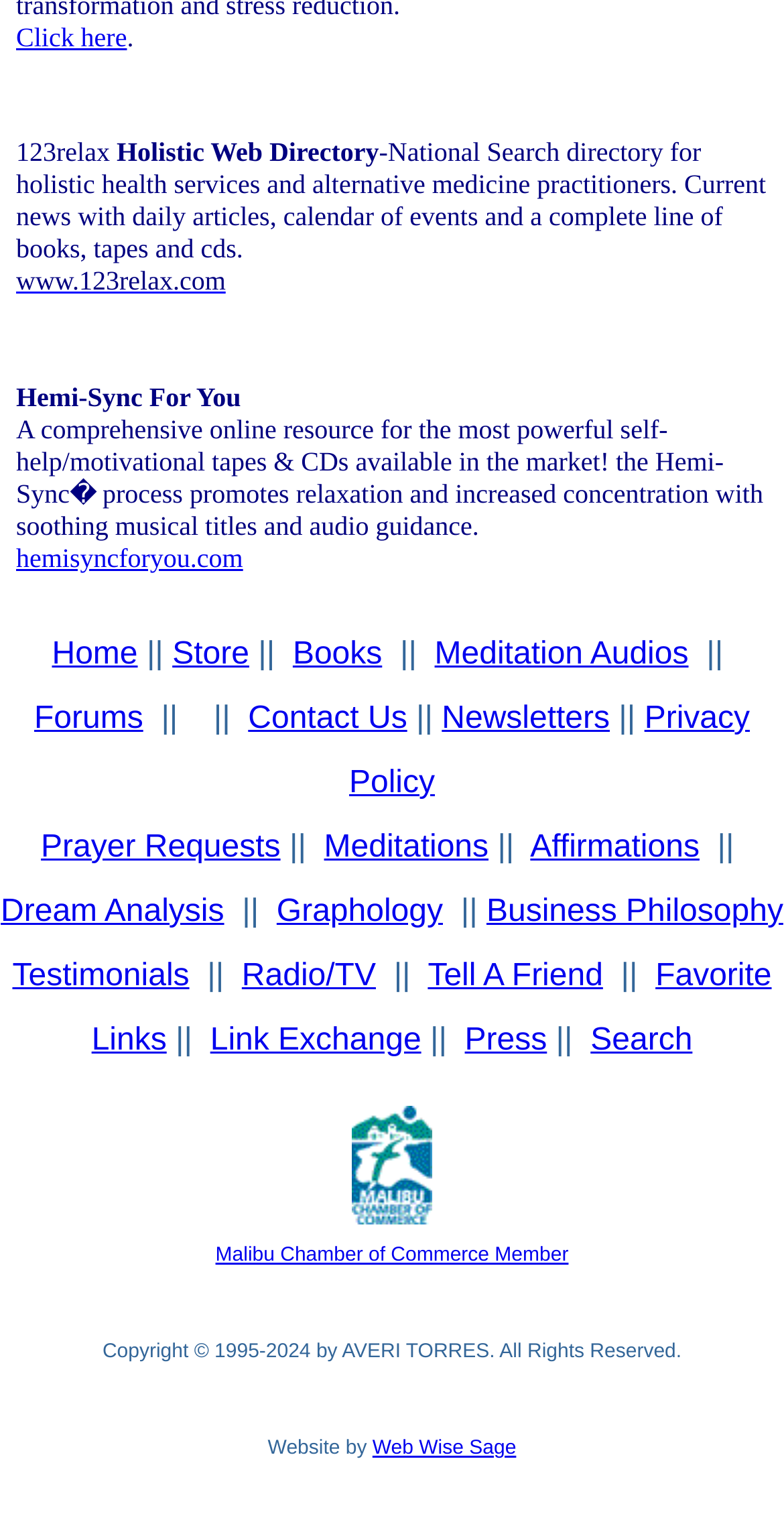Identify the bounding box for the element characterized by the following description: "Store".

[0.22, 0.421, 0.318, 0.444]